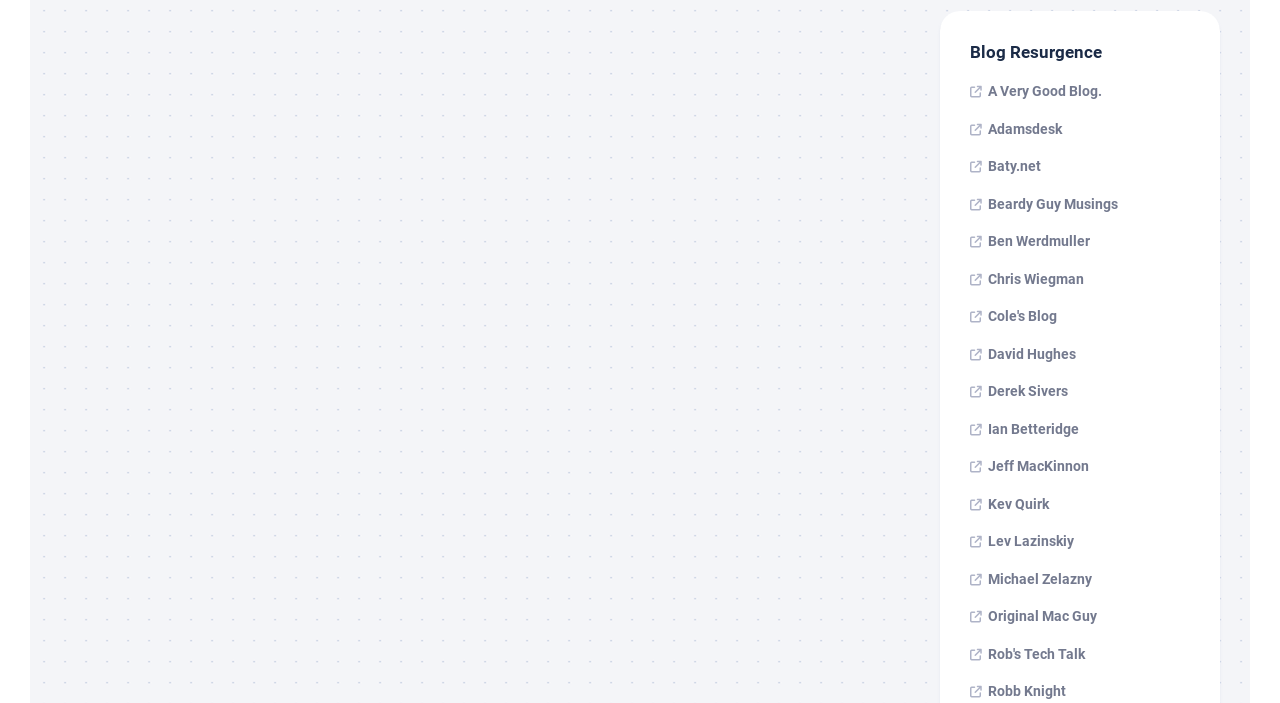Determine the bounding box coordinates of the area to click in order to meet this instruction: "visit A Very Good Blog".

[0.758, 0.118, 0.861, 0.141]